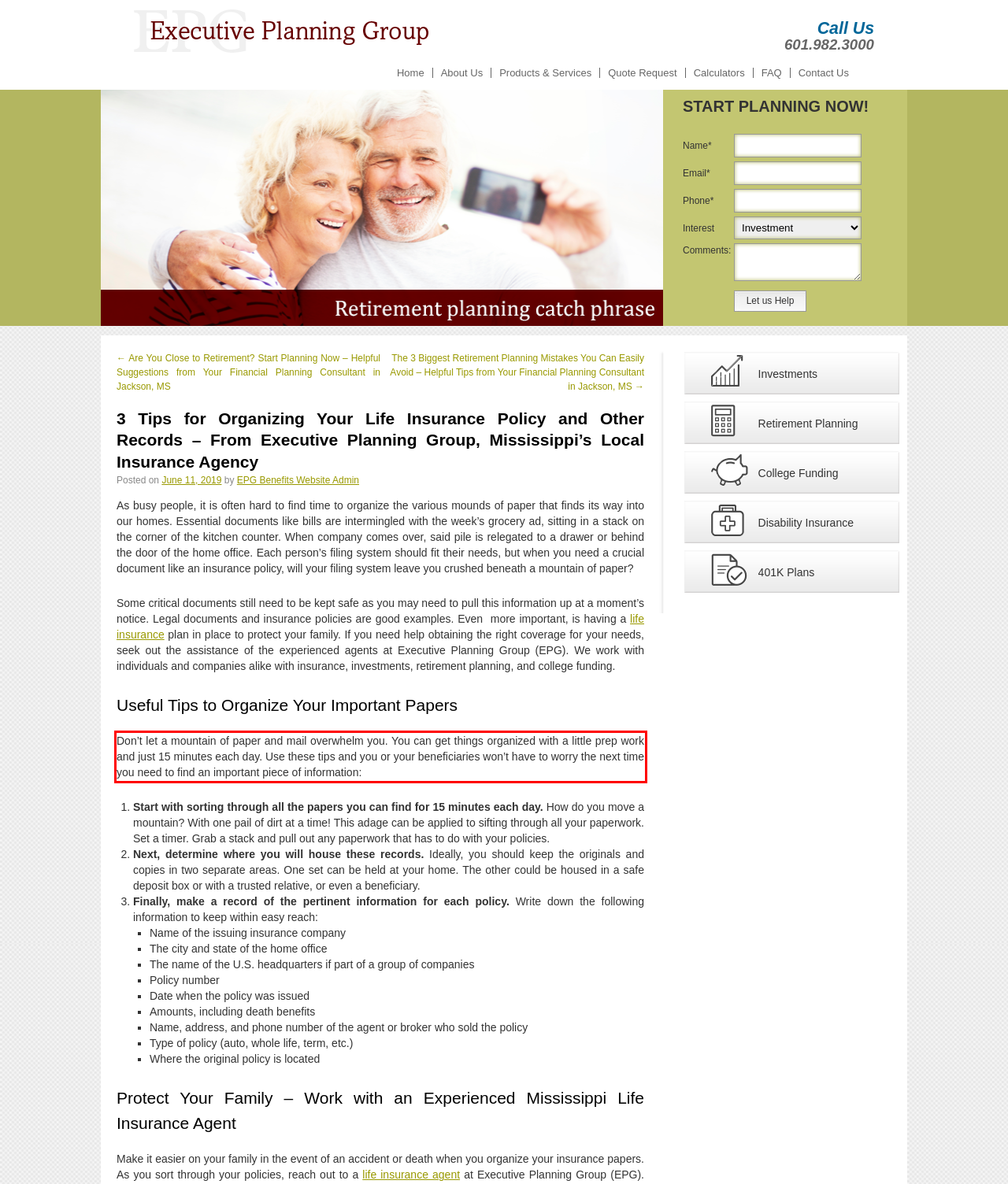Using the provided screenshot of a webpage, recognize and generate the text found within the red rectangle bounding box.

Don’t let a mountain of paper and mail overwhelm you. You can get things organized with a little prep work and just 15 minutes each day. Use these tips and you or your beneficiaries won’t have to worry the next time you need to find an important piece of information: